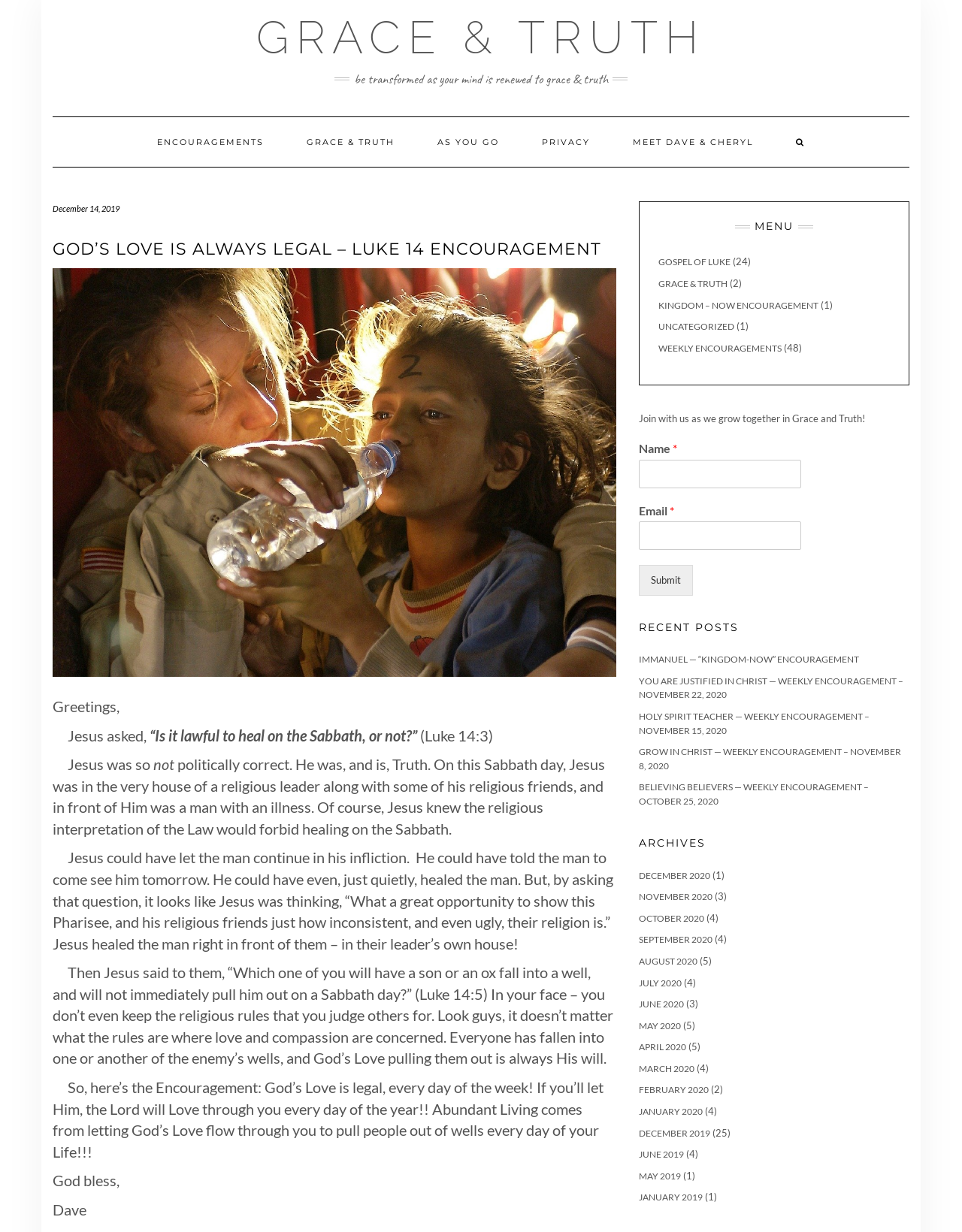Determine the webpage's heading and output its text content.

GOD’S LOVE IS ALWAYS LEGAL – LUKE 14 ENCOURAGEMENT